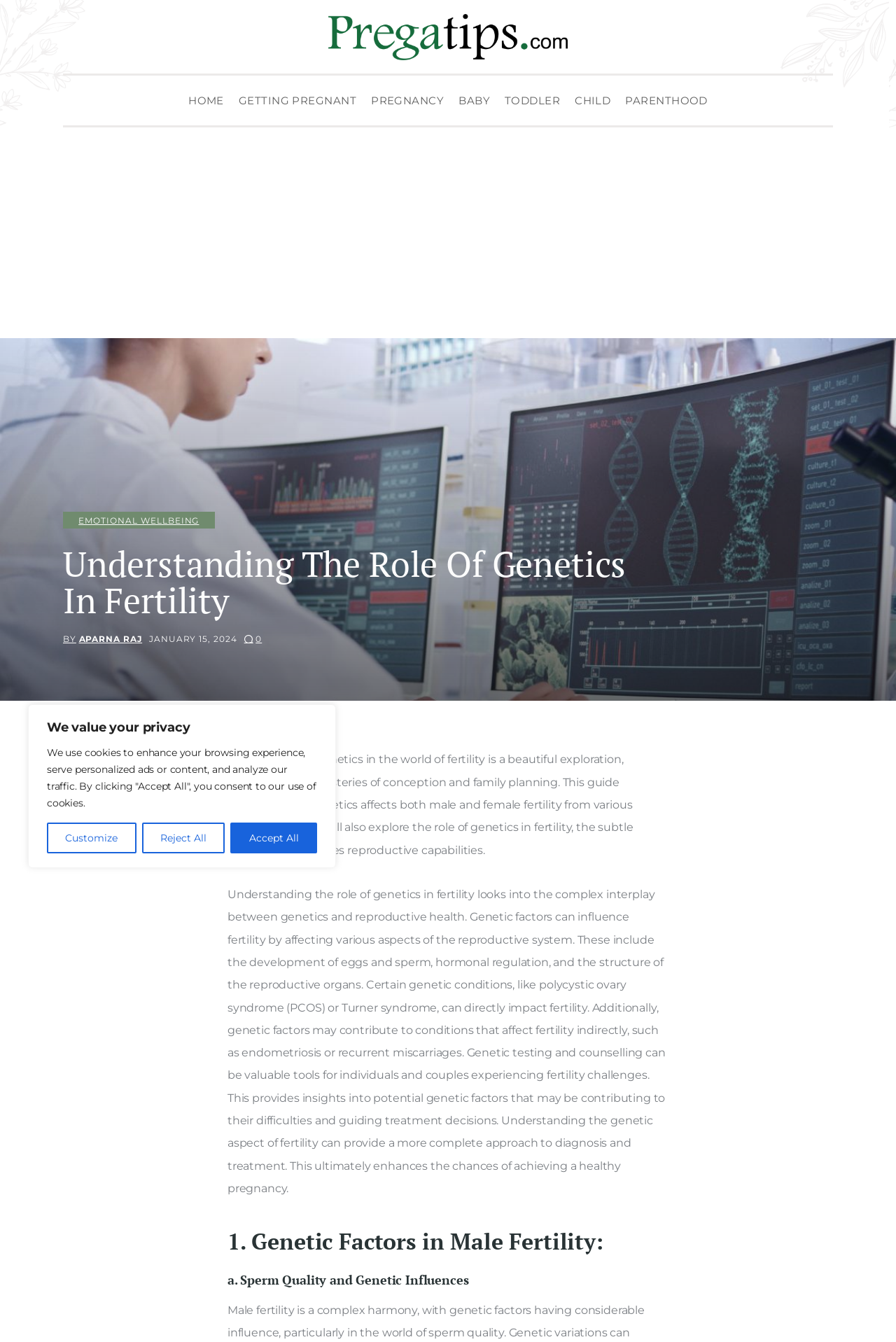Given the content of the image, can you provide a detailed answer to the question?
What is the impact of genetic factors on fertility?

According to the article, genetic factors can influence fertility by affecting various aspects of the reproductive system, including the development of eggs and sperm, hormonal regulation, and the structure of the reproductive organs, which ultimately affects reproductive health.